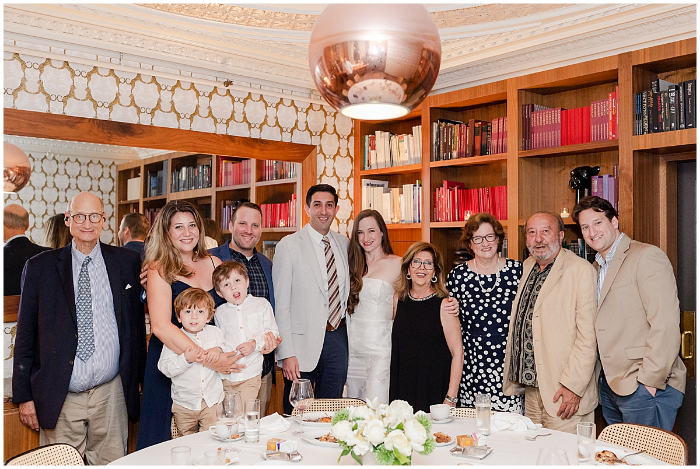Give a thorough caption for the picture.

This heartwarming image captures a joyful moment from Barbara and Shayan's rehearsal dinner in Manhattan, elegantly photographed by Siobhan Stanton Photography. Surrounded by their family and friends, the happy couple stands beaming in the center of a beautifully arranged dining area characterized by chic decor, including a stylish pendant light and a backdrop of bookshelves adorned with vibrant books.

To their left, two adorable young boys are playfully dressed, adding a touch of youthful charm to the gathering. Guests are dressed in a mix of formal and semi-formal attire, reflecting the special occasion. The atmosphere is filled with love and celebration, highlighted by the close proximity of family members who share warm smiles and gentle embraces.

The table setting showcases an array of plates and glasses, hinting at a delightful meal enjoyed by all. This image not only captures the essence of the evening but also serves as a vivid reminder of the importance of having a professional photographer at such significant events, ensuring that every cherished moment is preserved beautifully.